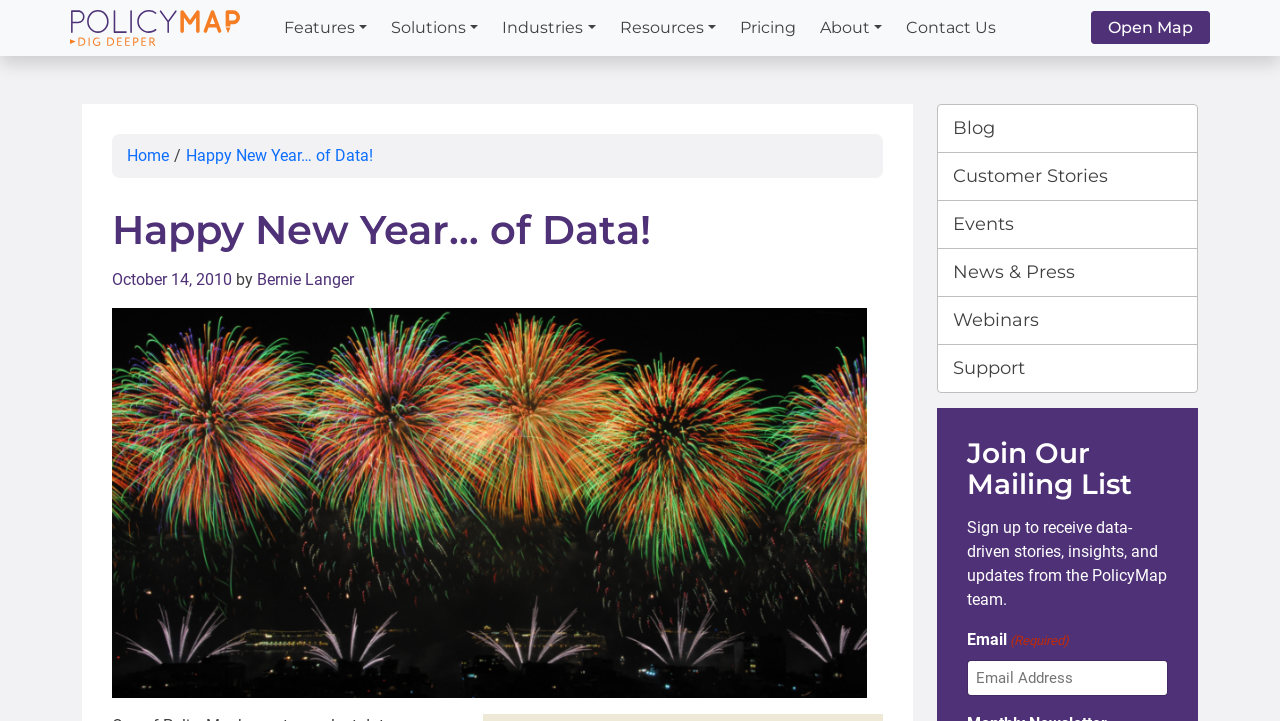Extract the bounding box of the UI element described as: "Skip to Main Content".

[0.054, 0.015, 0.097, 0.142]